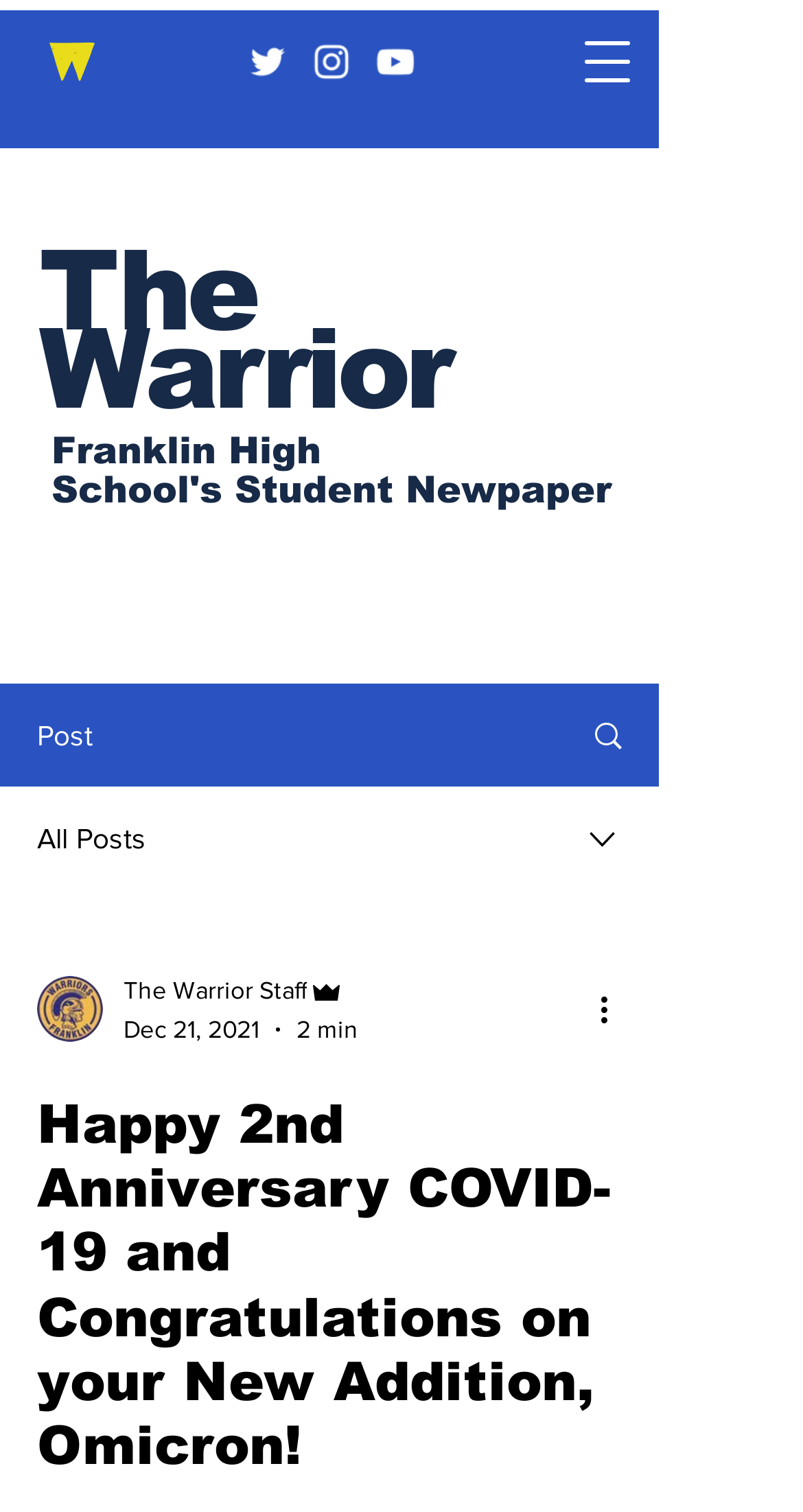Please provide the bounding box coordinates for the UI element as described: "alt="PVTIME"". The coordinates must be four floats between 0 and 1, represented as [left, top, right, bottom].

None